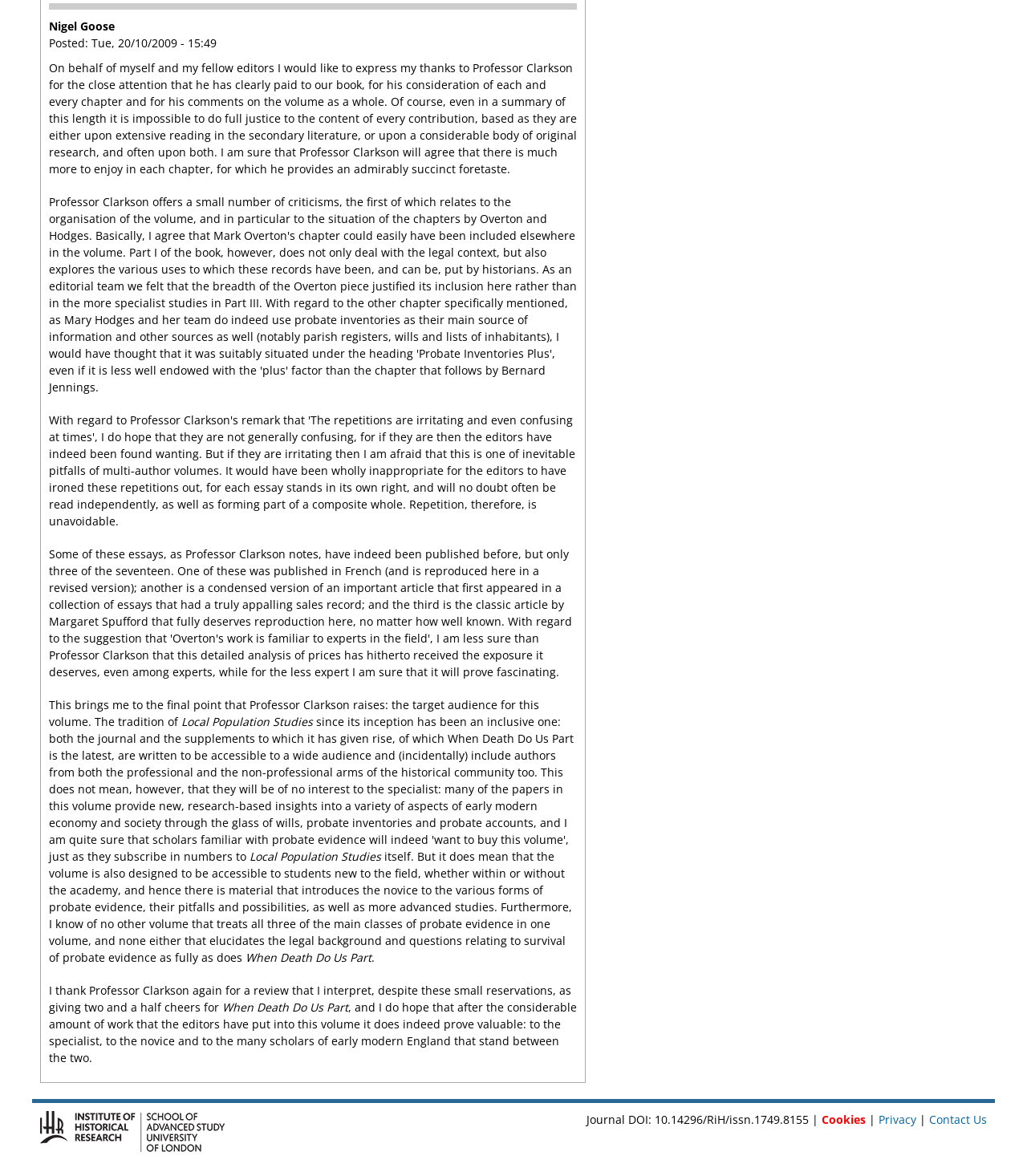Given the description "Contact Us", determine the bounding box of the corresponding UI element.

[0.905, 0.946, 0.961, 0.958]